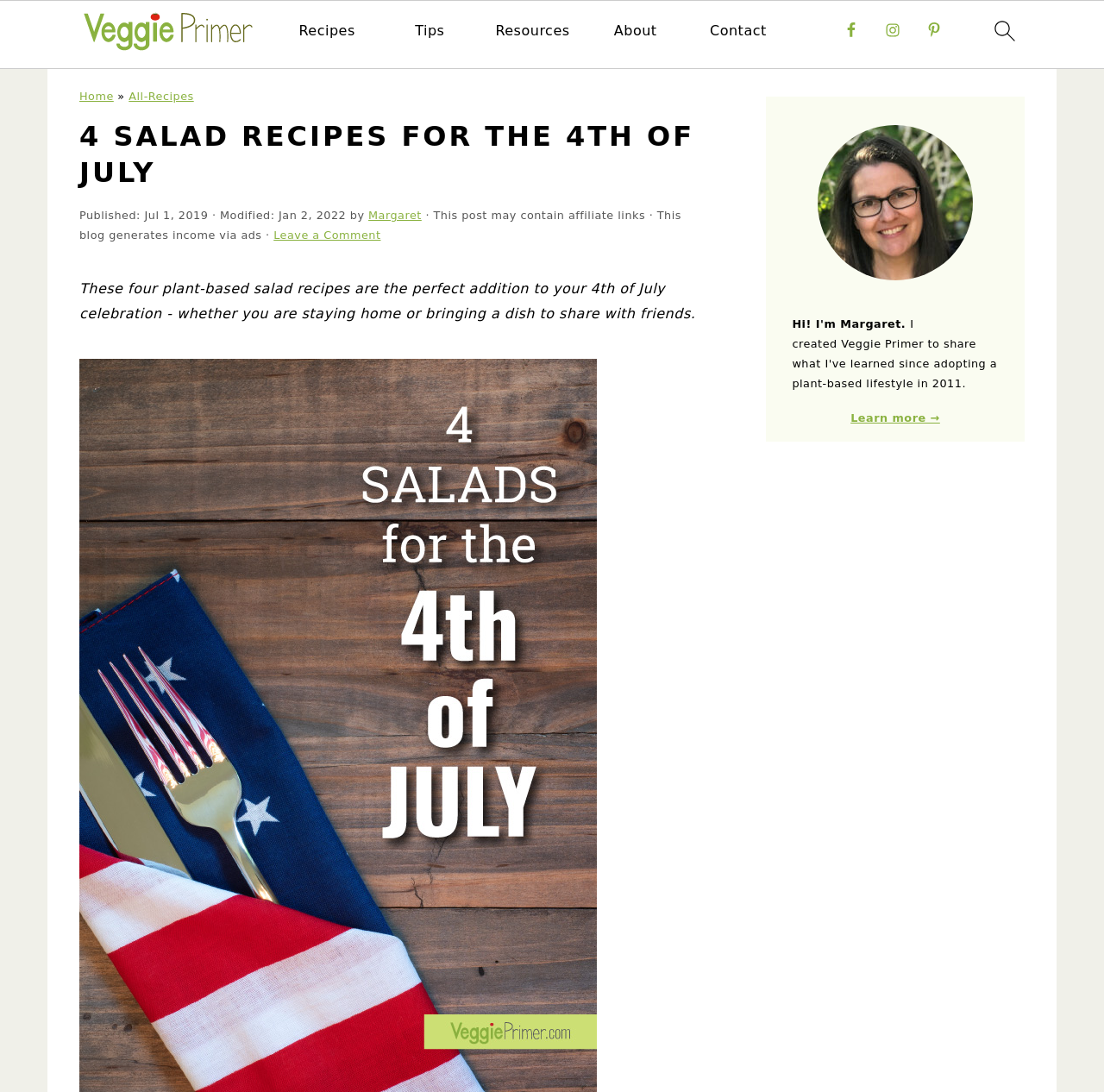Determine the bounding box coordinates for the HTML element mentioned in the following description: "Instagram". The coordinates should be a list of four floats ranging from 0 to 1, represented as [left, top, right, bottom].

[0.795, 0.013, 0.823, 0.042]